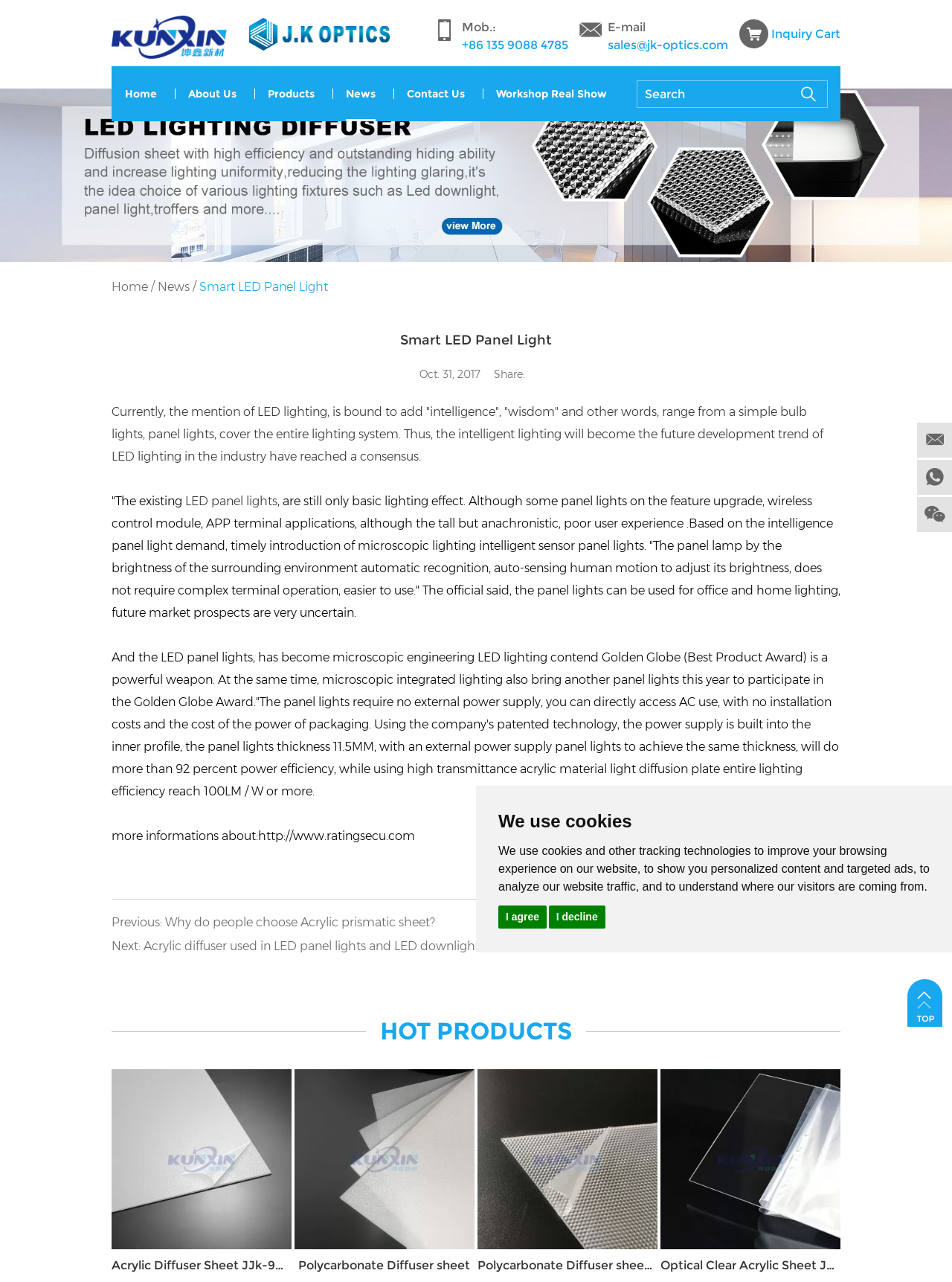Please identify the bounding box coordinates of the clickable area that will fulfill the following instruction: "Contact us via email". The coordinates should be in the format of four float numbers between 0 and 1, i.e., [left, top, right, bottom].

[0.638, 0.028, 0.765, 0.042]